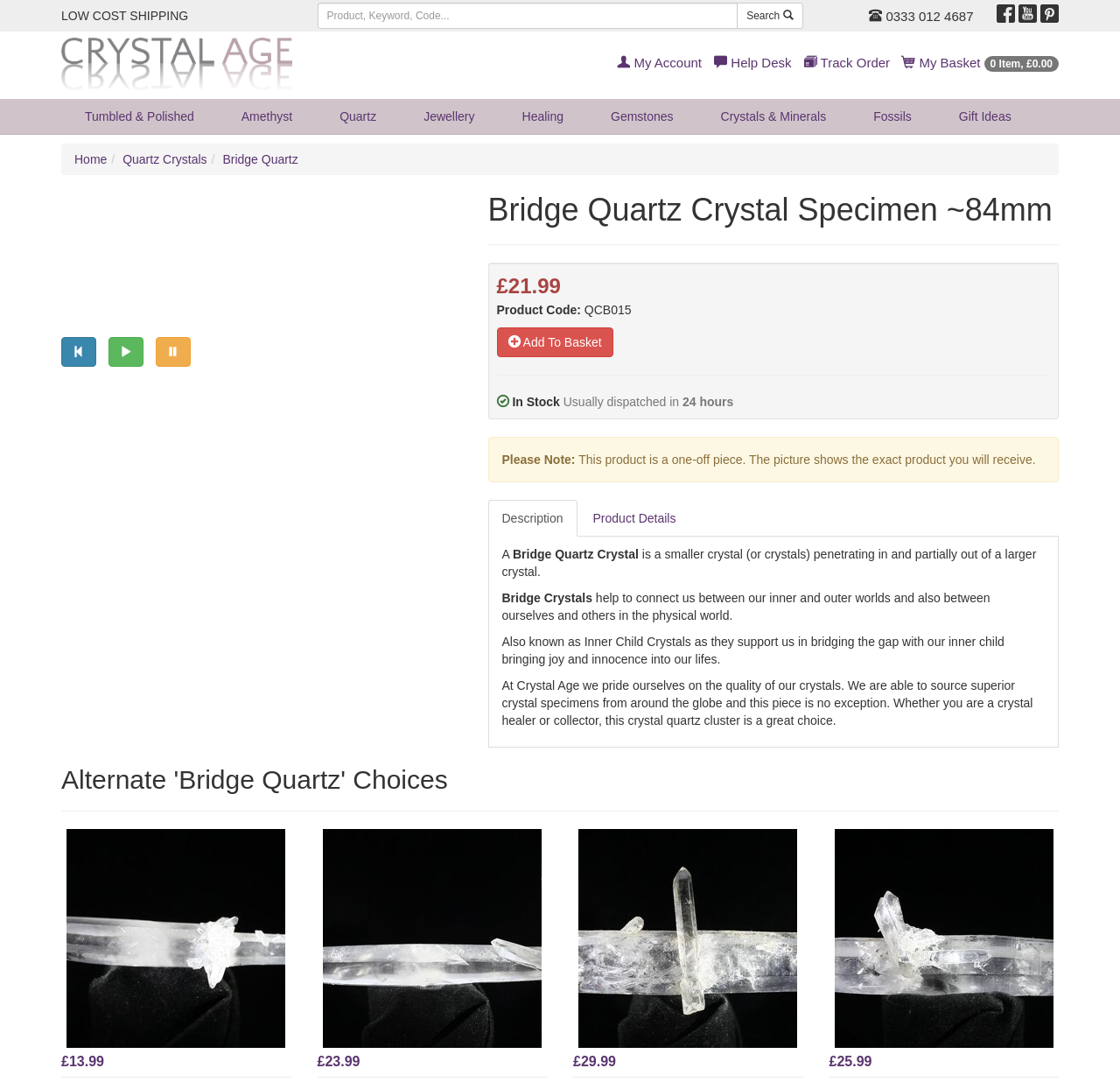Identify the bounding box coordinates for the region of the element that should be clicked to carry out the instruction: "Add to basket". The bounding box coordinates should be four float numbers between 0 and 1, i.e., [left, top, right, bottom].

[0.443, 0.302, 0.547, 0.33]